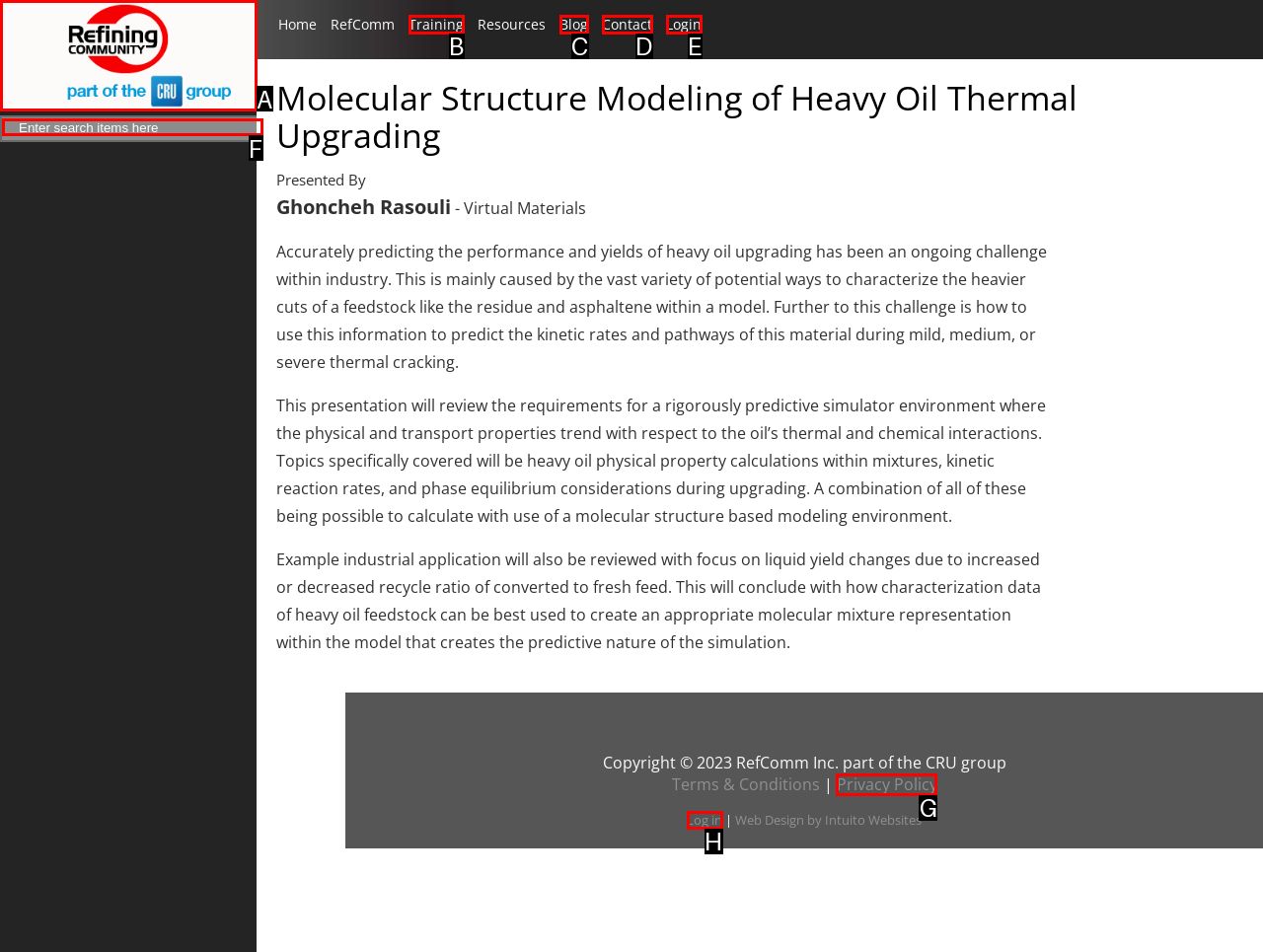Based on the element description: alt="Refining Community Logo", choose the HTML element that matches best. Provide the letter of your selected option.

A